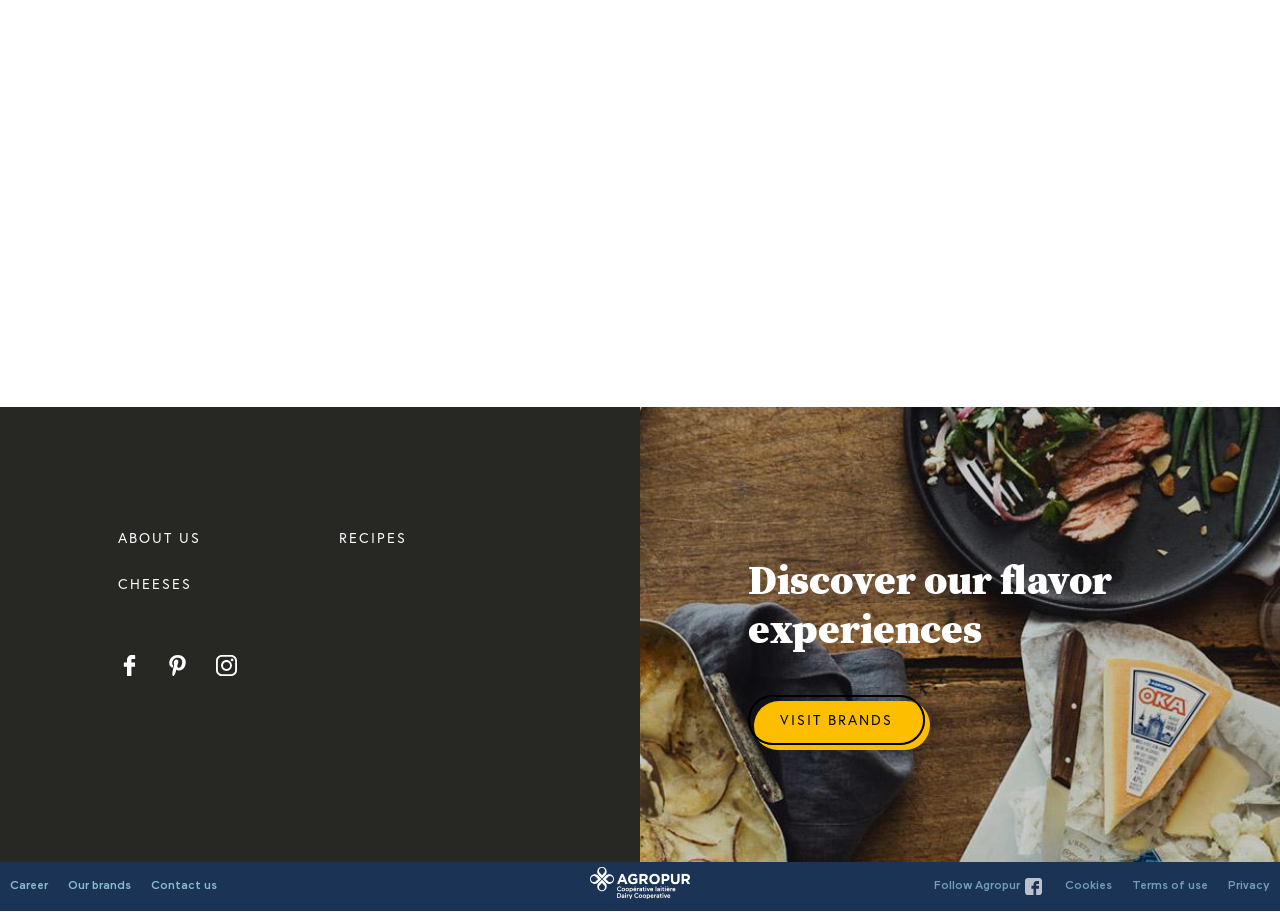Based on the image, provide a detailed and complete answer to the question: 
How many social media links are available?

I counted the number of social media links by looking at the links with text 'FACEBOOK EN', 'PINTEREST', and 'INSTAGRAM' at the bottom of the webpage, which indicates that there are three social media links available.